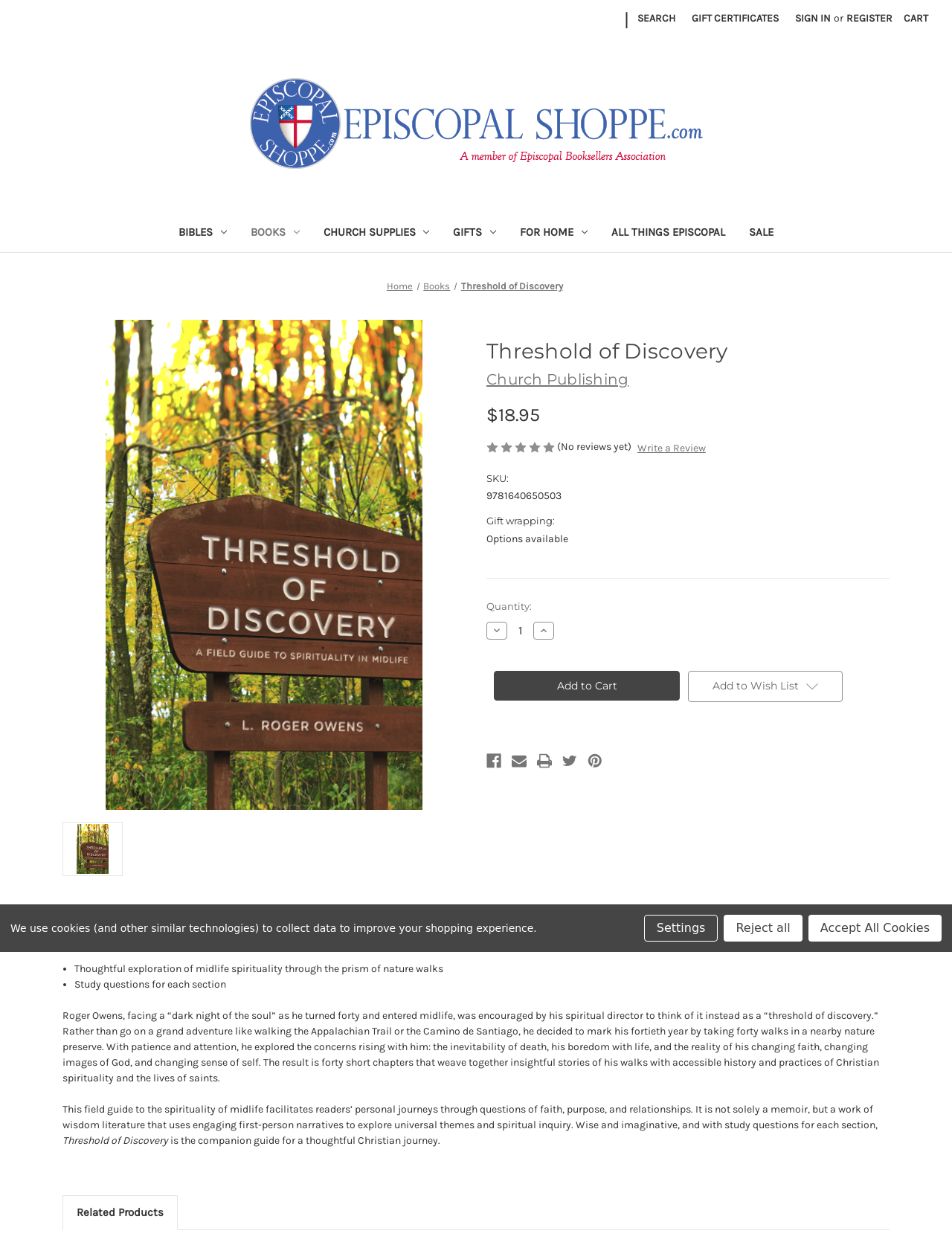Give the bounding box coordinates for the element described as: "Books".

[0.445, 0.225, 0.473, 0.234]